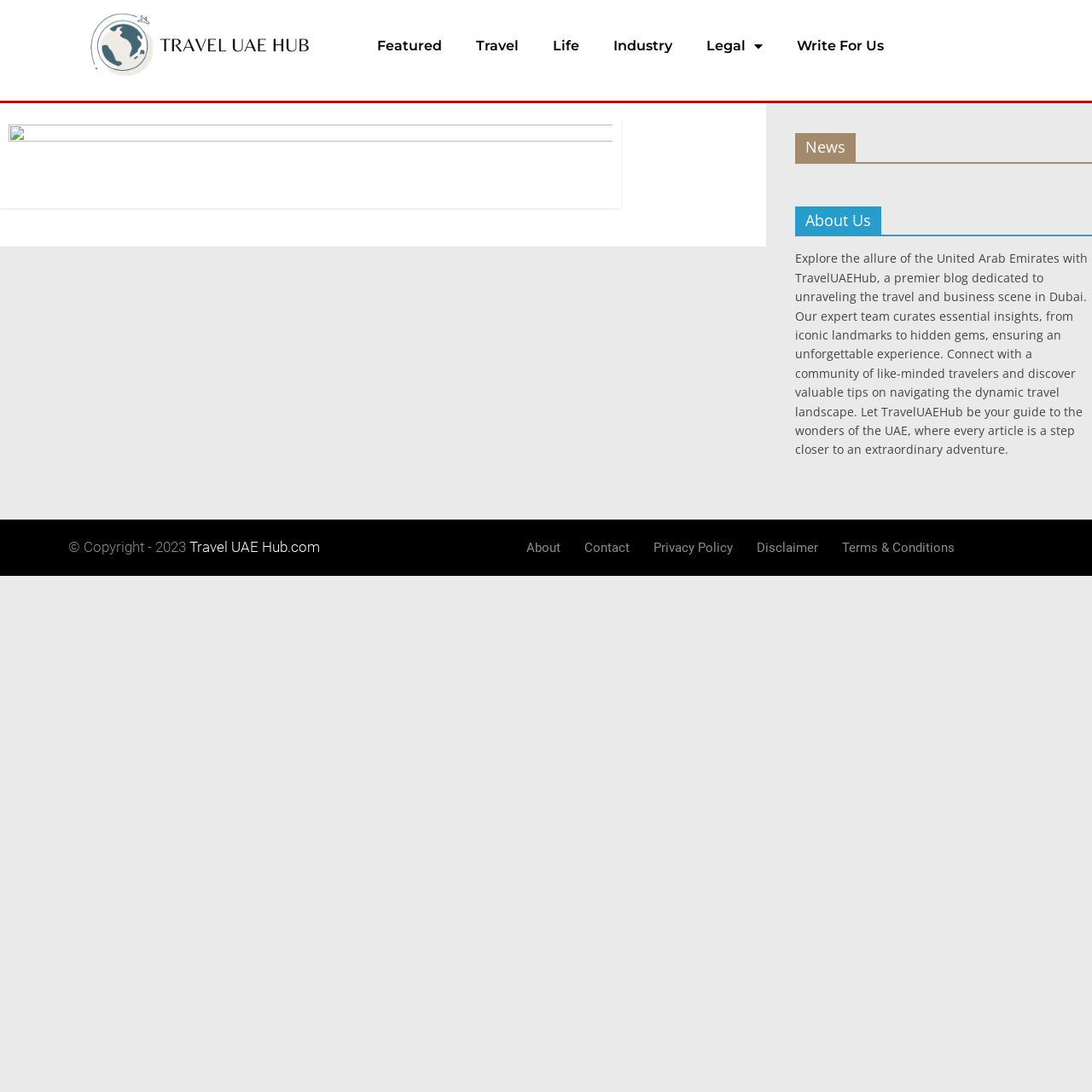Please provide a detailed answer to the question below based on the screenshot: 
What is the purpose of the blog?

The purpose of the blog is to guide travelers, as mentioned in the description 'Let TravelUAEHub be your guide to the wonders of the UAE, where every article is a step closer to an extraordinary adventure'.